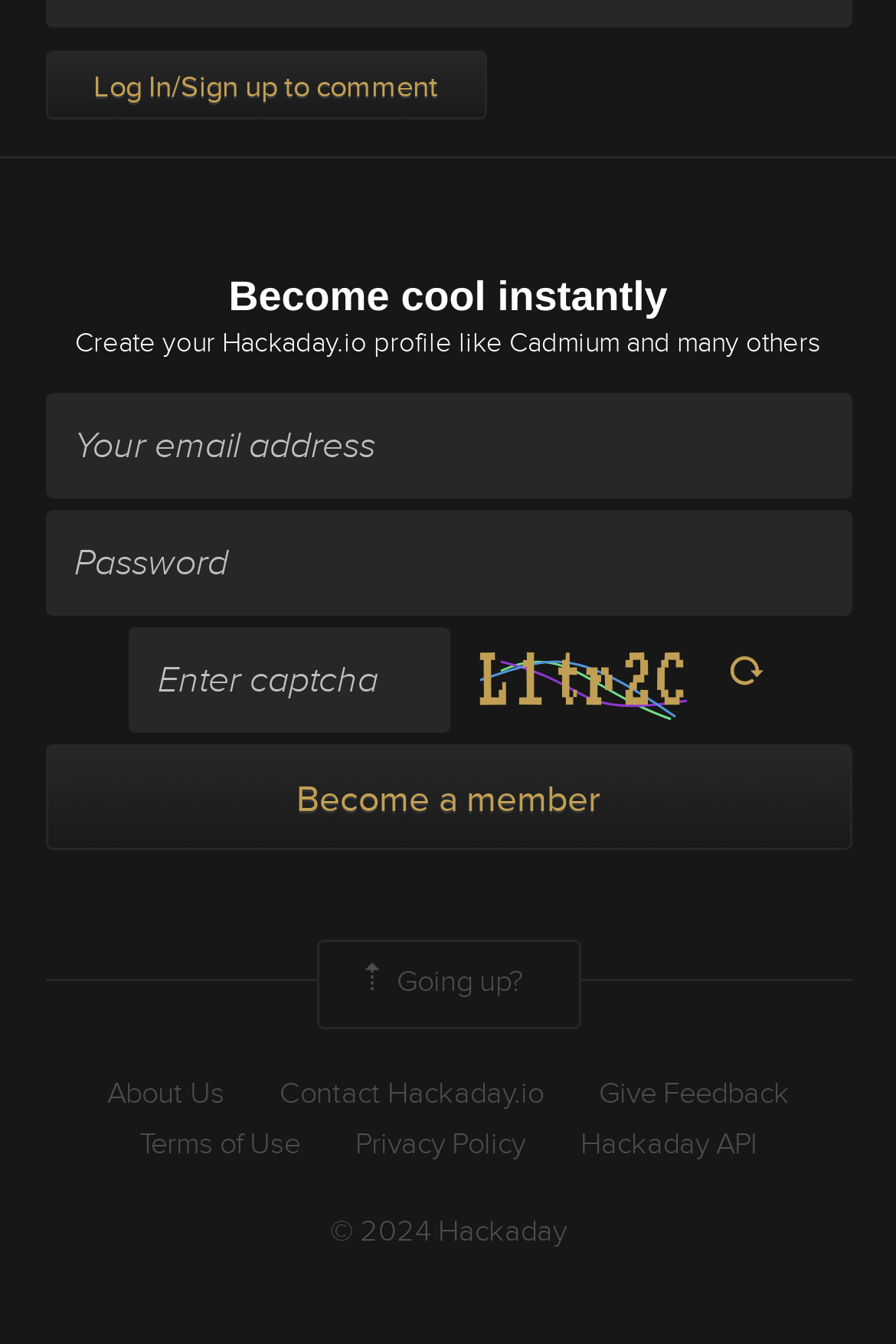Provide a short answer using a single word or phrase for the following question: 
What is the purpose of the 'Become a member' button?

To register